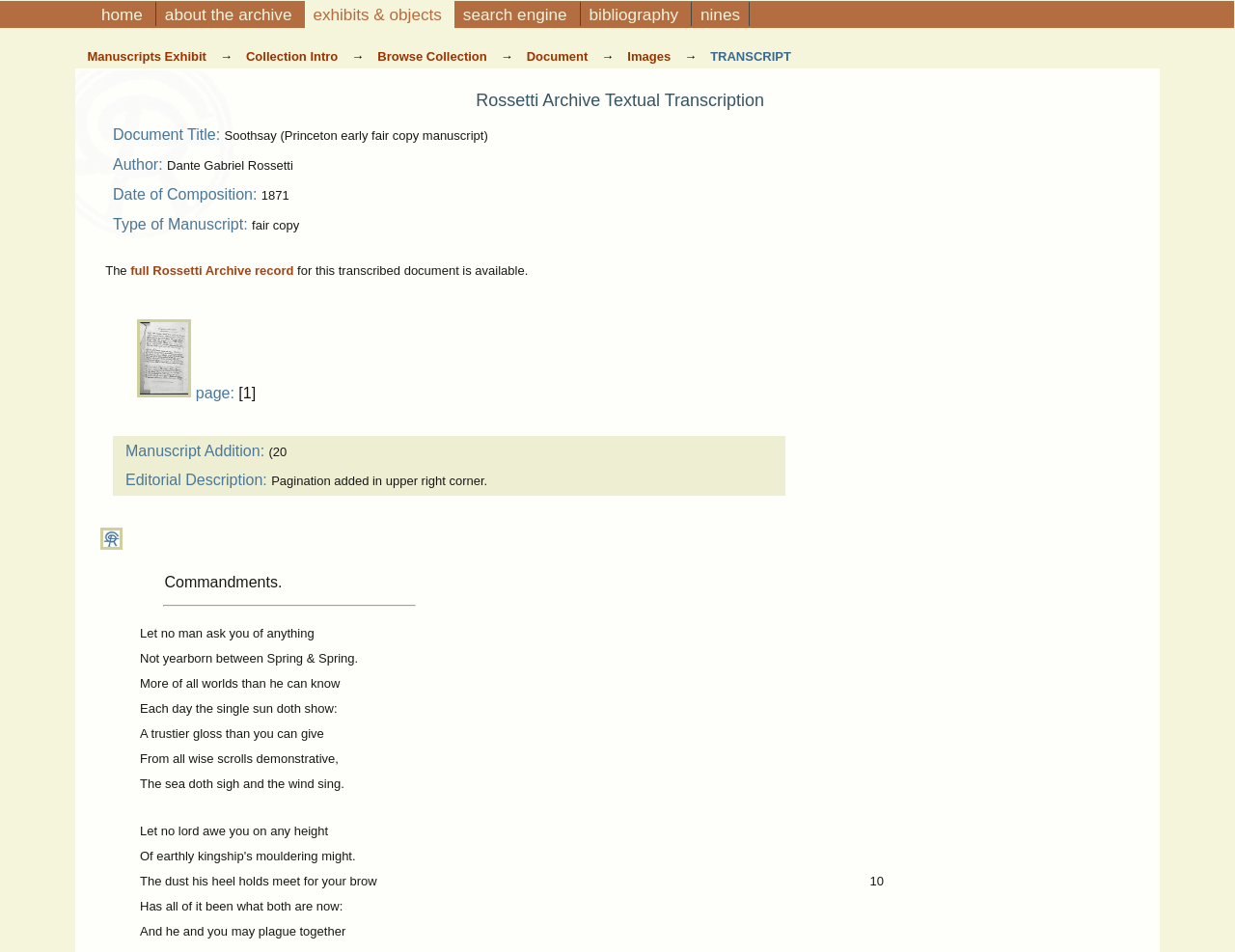Identify the bounding box coordinates for the element that needs to be clicked to fulfill this instruction: "Learn more about Soothsay". Provide the coordinates in the format of four float numbers between 0 and 1: [left, top, right, bottom].

[0.081, 0.565, 0.099, 0.58]